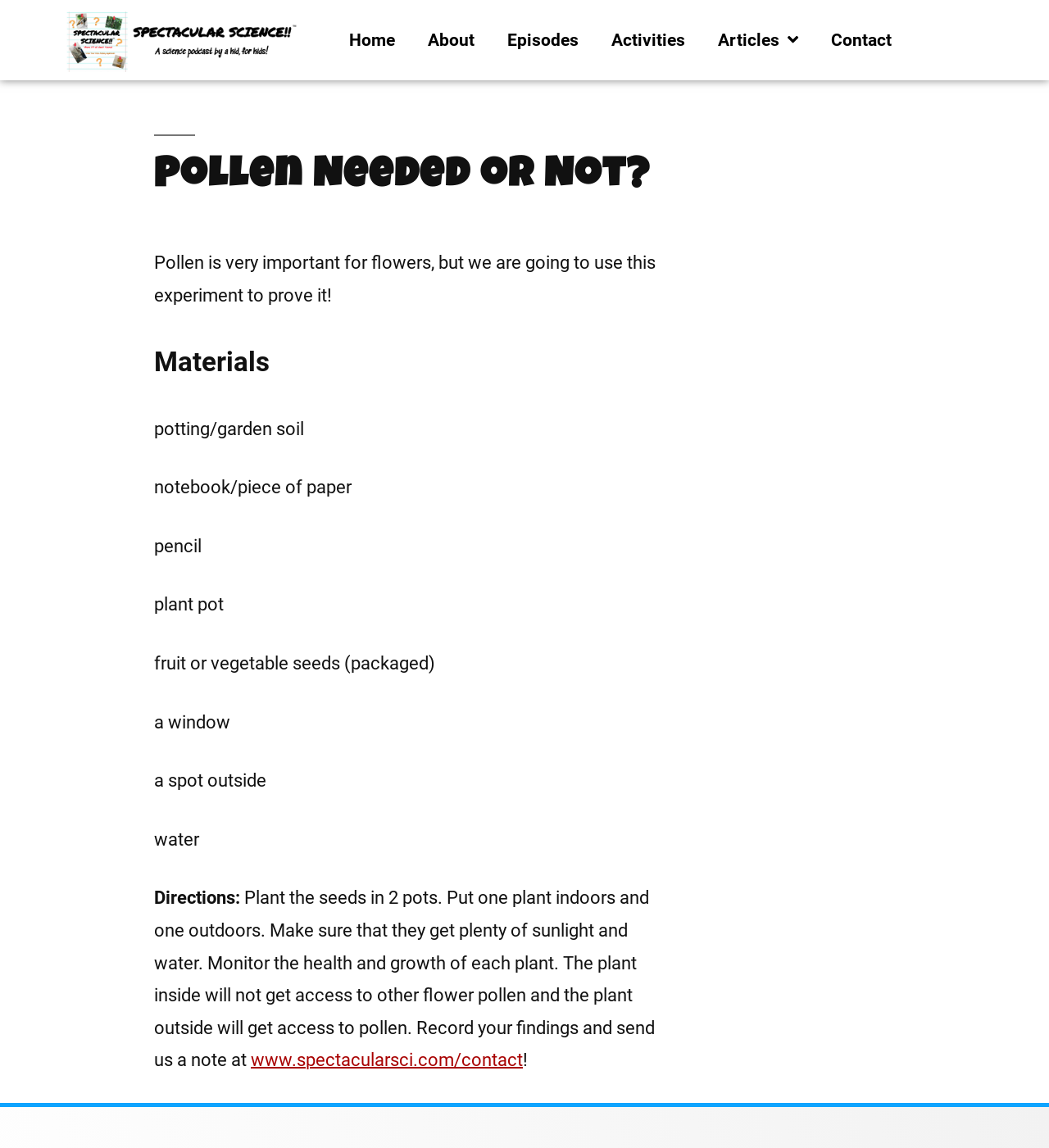What is the location of the link to contact the website?
Please respond to the question with as much detail as possible.

The link to contact the website is located at the bottom of the page, as indicated by the bounding box coordinates [0.239, 0.915, 0.498, 0.932] of the link element.